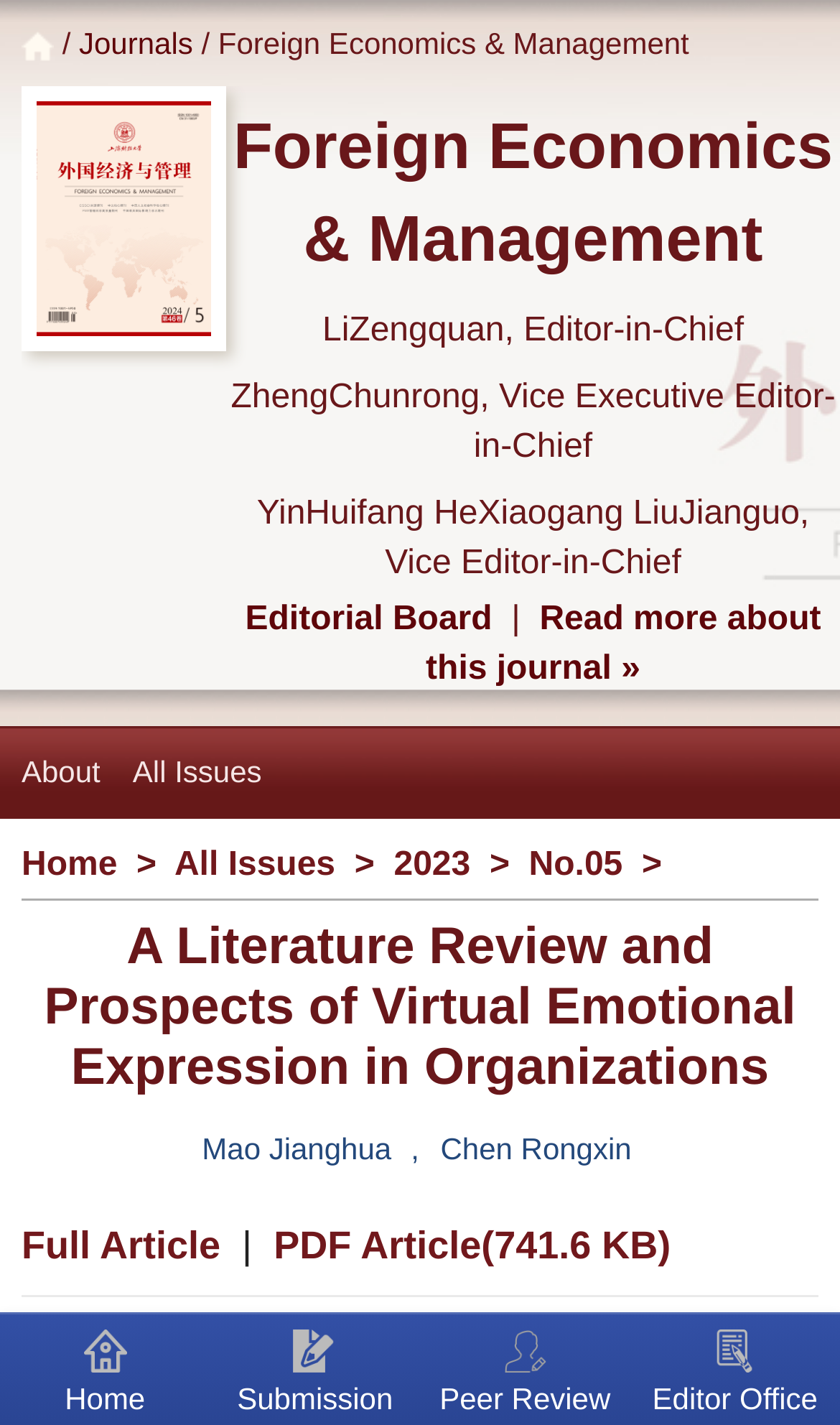Determine the bounding box coordinates for the element that should be clicked to follow this instruction: "Go to the home page". The coordinates should be given as four float numbers between 0 and 1, in the format [left, top, right, bottom].

[0.026, 0.594, 0.14, 0.619]